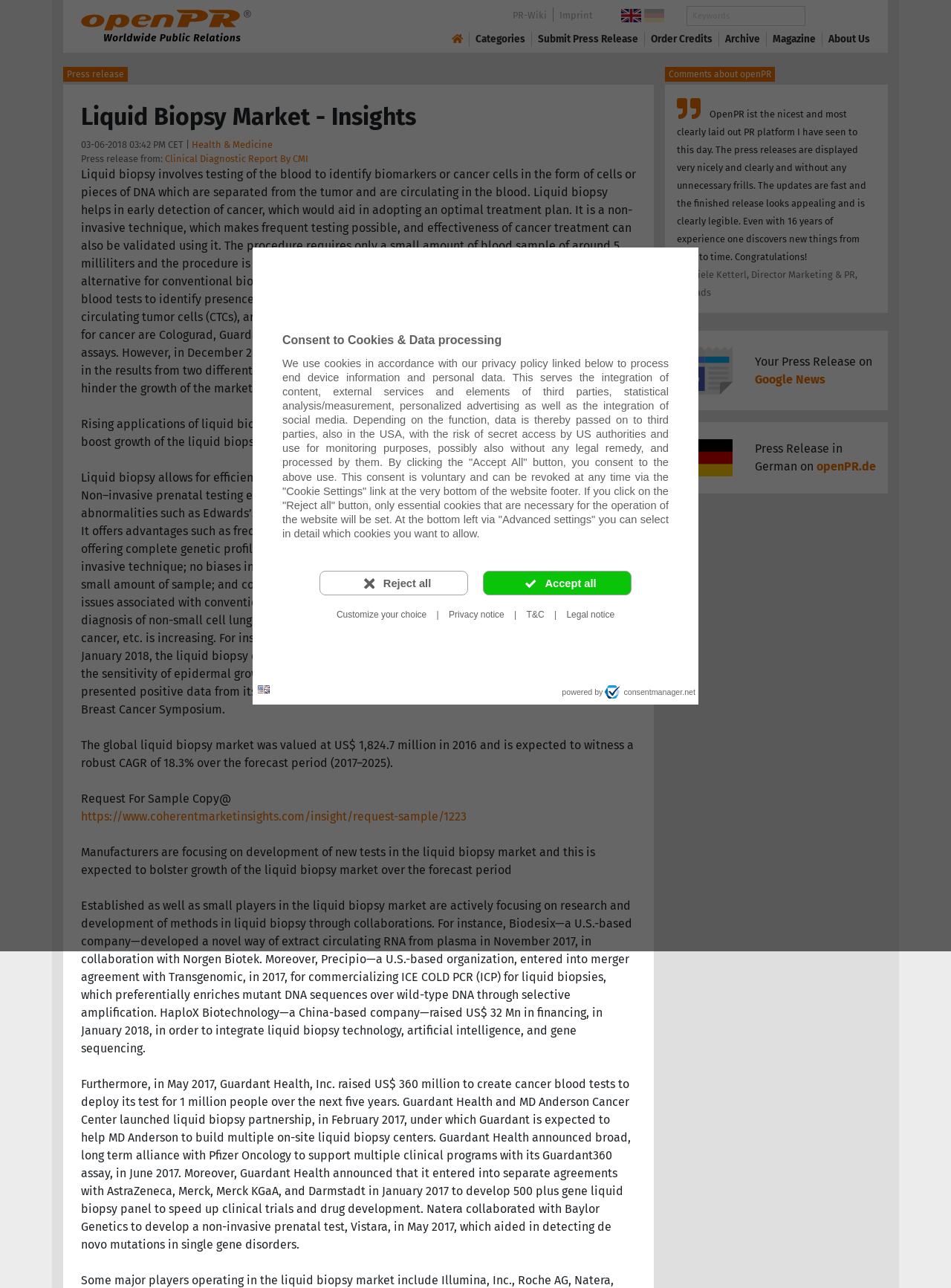What is the topic of the press release?
Please answer the question with a detailed response using the information from the screenshot.

The topic of the press release can be determined by reading the heading 'Liquid Biopsy Market - Insights' which is the main title of the press release.